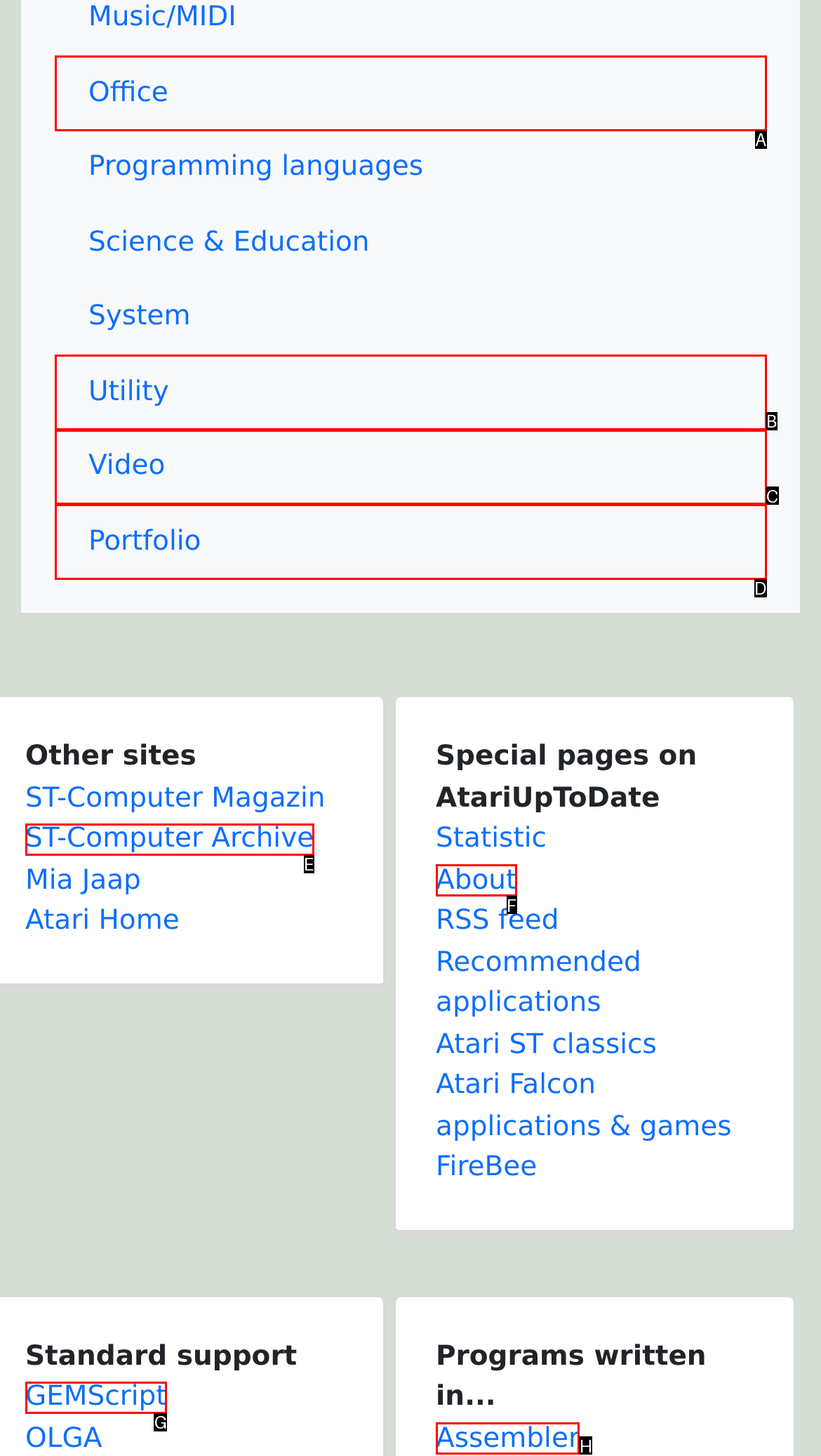With the provided description: Assembler, select the most suitable HTML element. Respond with the letter of the selected option.

H